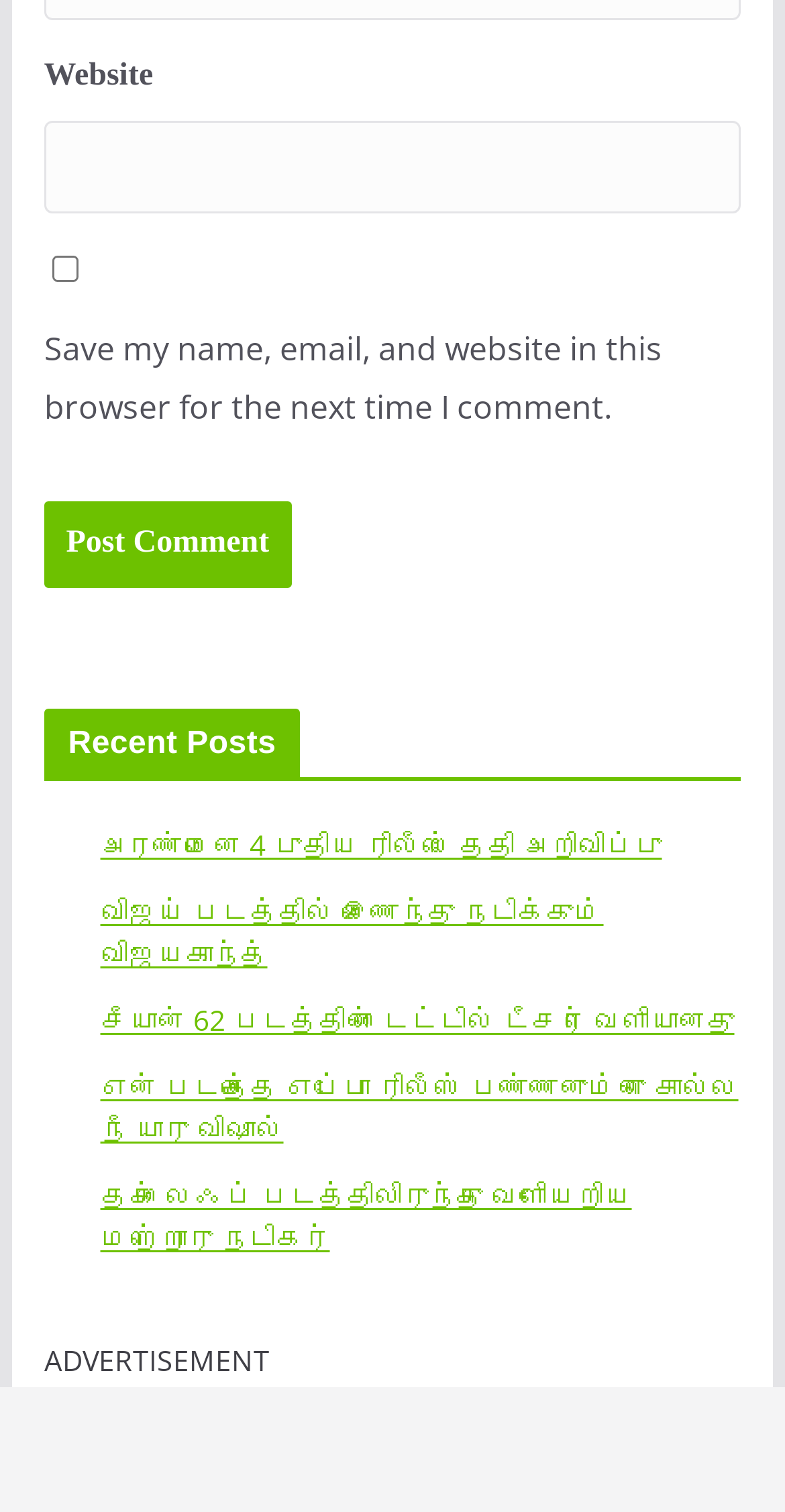Given the element description "parent_node: Website name="url"" in the screenshot, predict the bounding box coordinates of that UI element.

[0.056, 0.081, 0.944, 0.142]